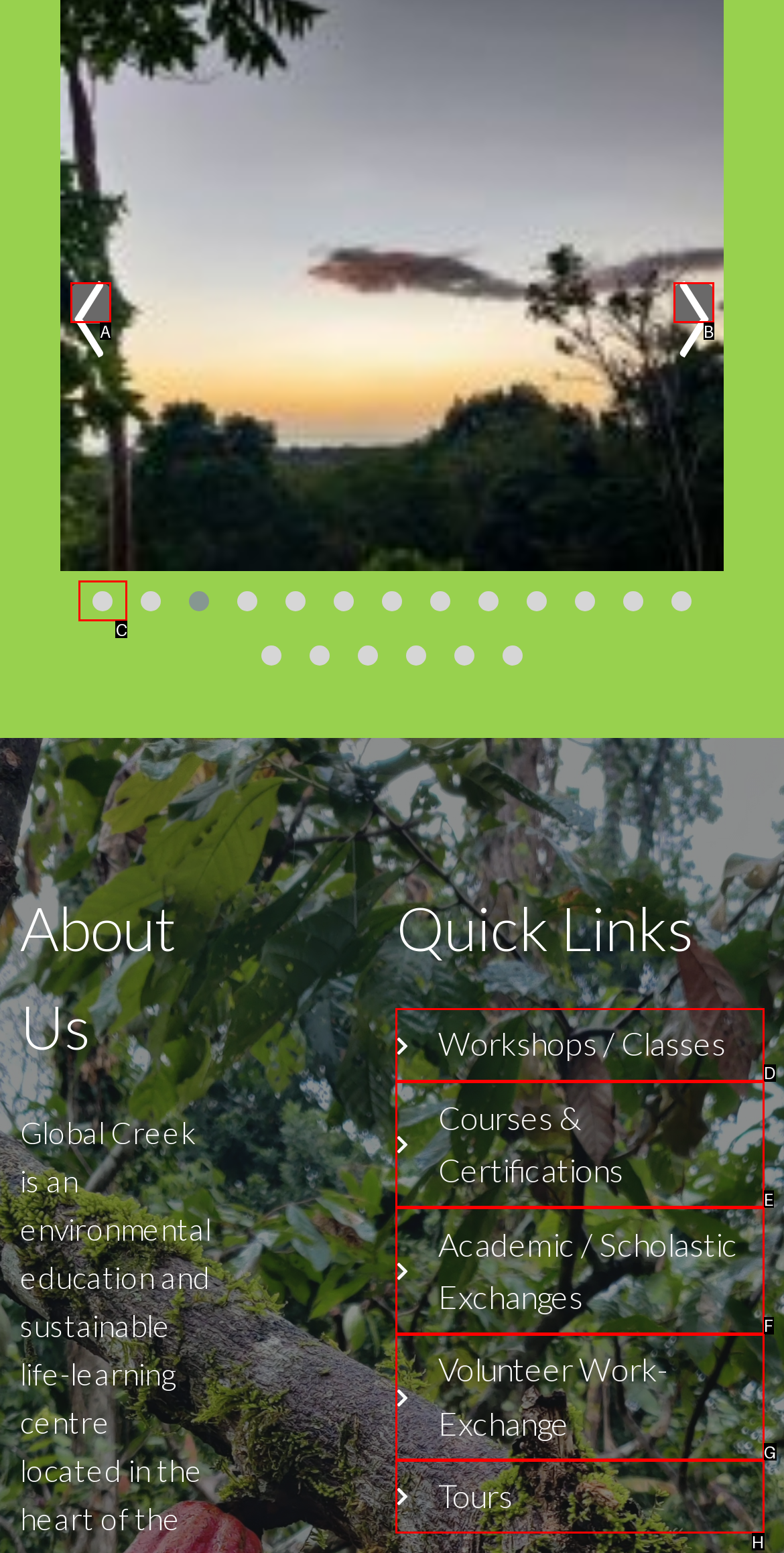Which HTML element should be clicked to complete the following task: click on VMWARE?
Answer with the letter corresponding to the correct choice.

None